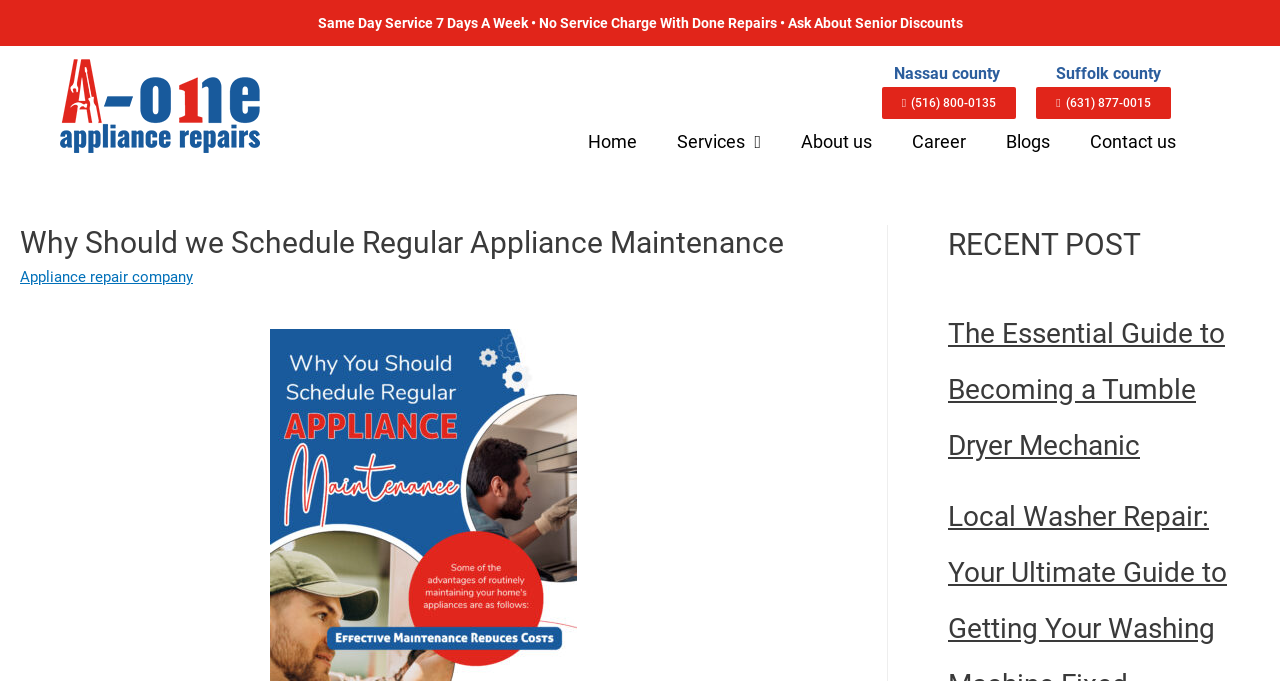Identify the bounding box for the element characterized by the following description: "Contact us".

[0.836, 0.189, 0.935, 0.228]